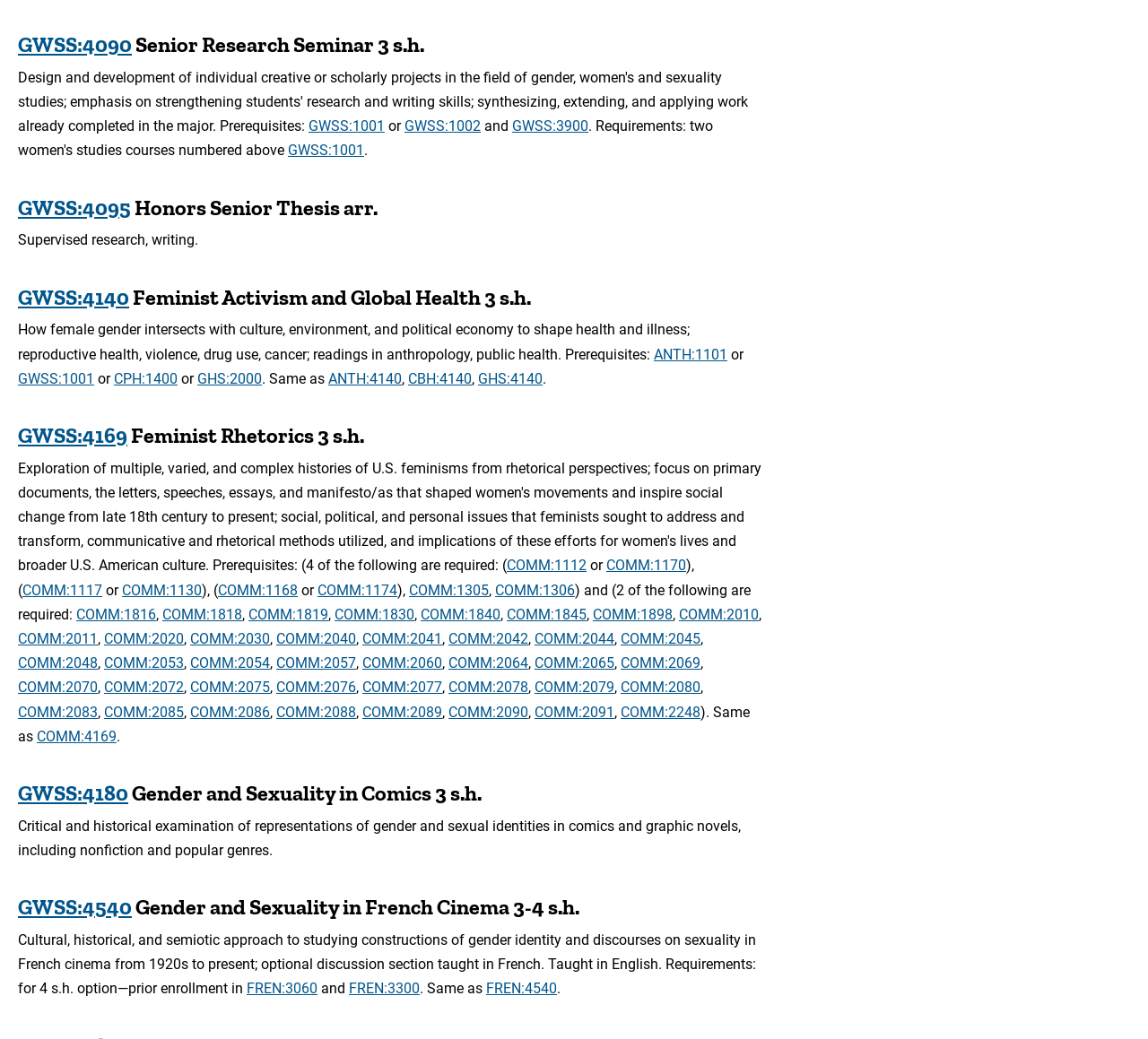Locate the bounding box coordinates of the element that needs to be clicked to carry out the instruction: "Read Honors Senior Thesis description". The coordinates should be given as four float numbers ranging from 0 to 1, i.e., [left, top, right, bottom].

[0.114, 0.187, 0.299, 0.212]